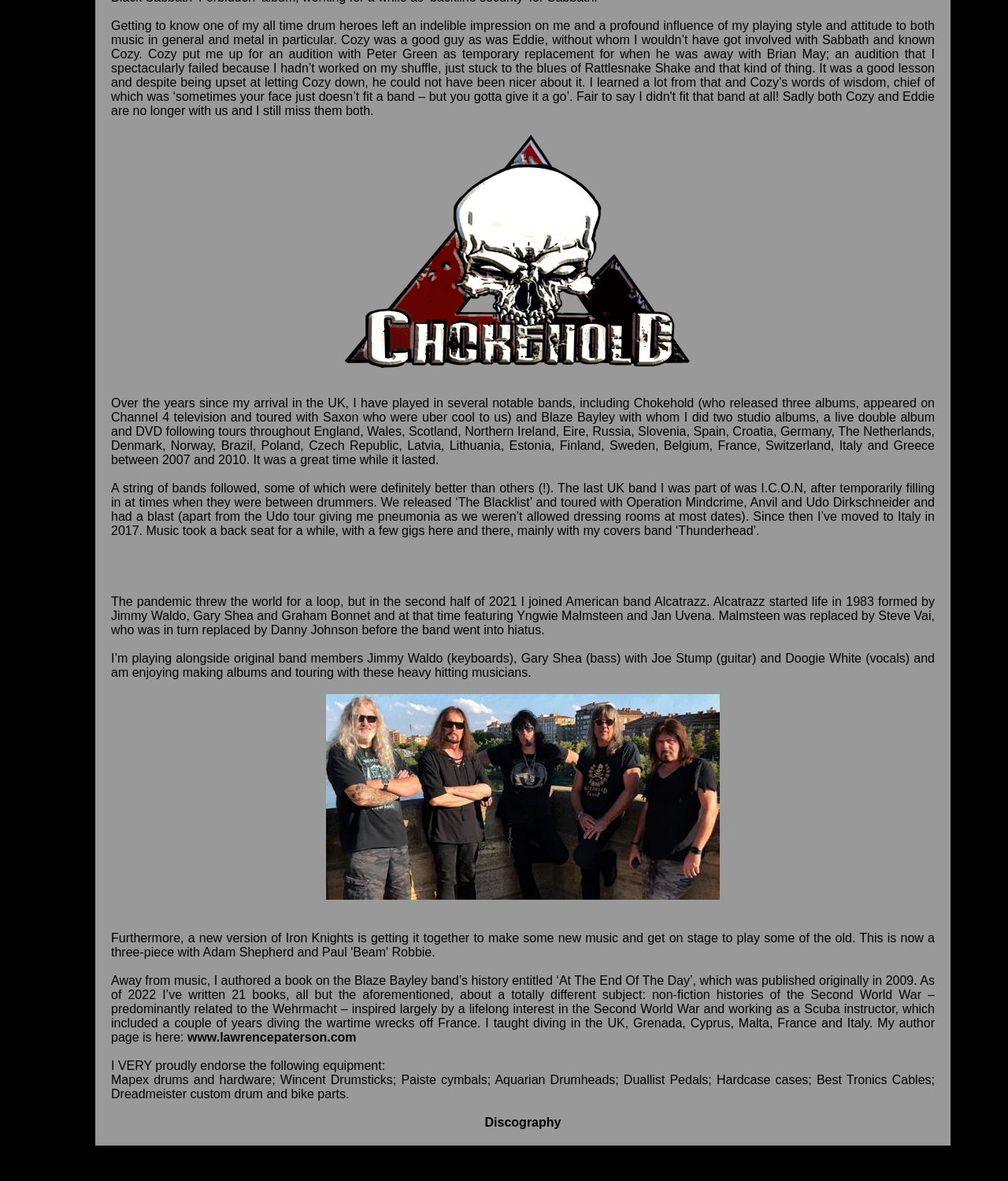What type of equipment does the author endorse?
Look at the image and provide a short answer using one word or a phrase.

Drumming equipment